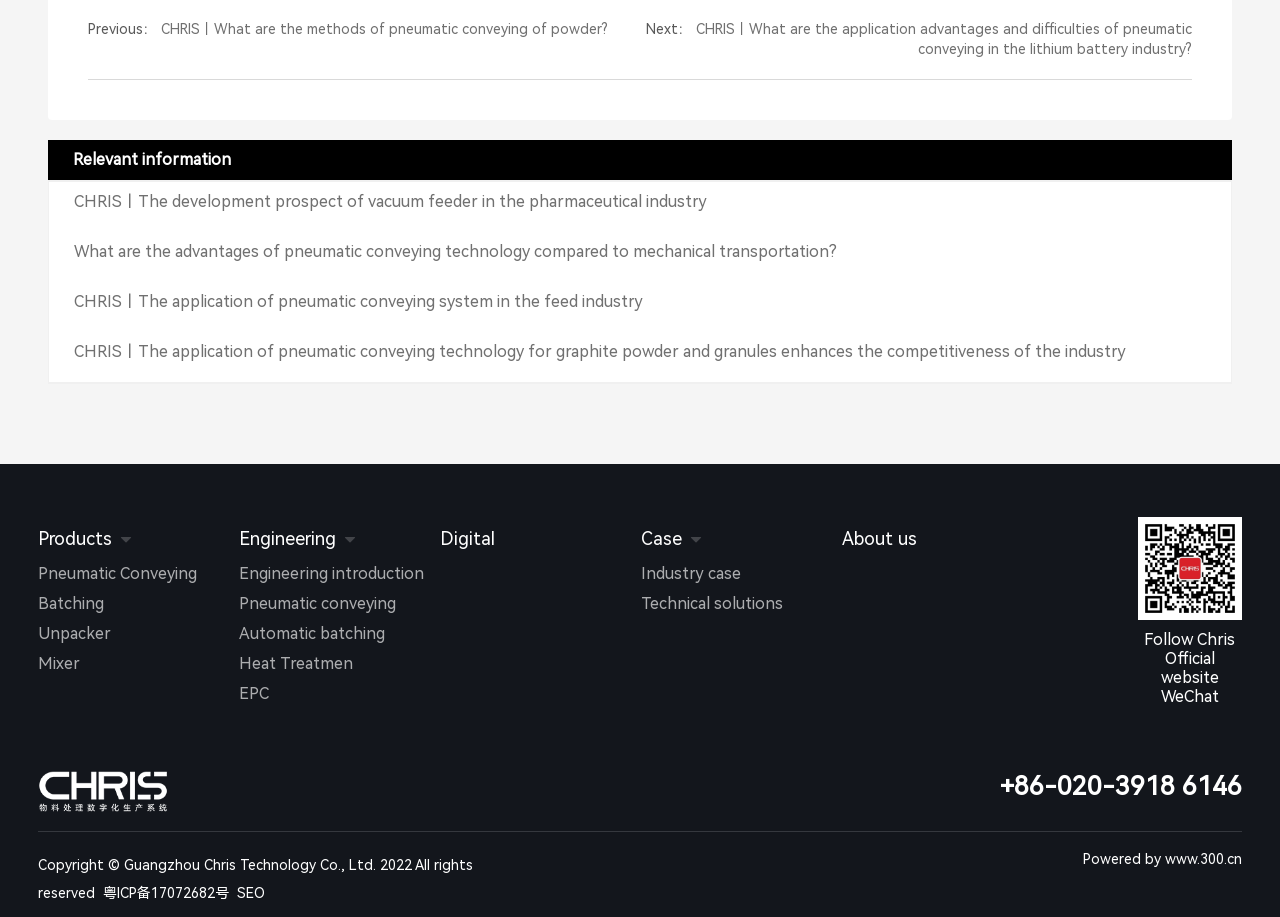Given the element description, predict the bounding box coordinates in the format (top-left x, top-left y, bottom-right x, bottom-right y). Make sure all values are between 0 and 1. Here is the element description: 020-3918 6146

[0.825, 0.853, 0.97, 0.871]